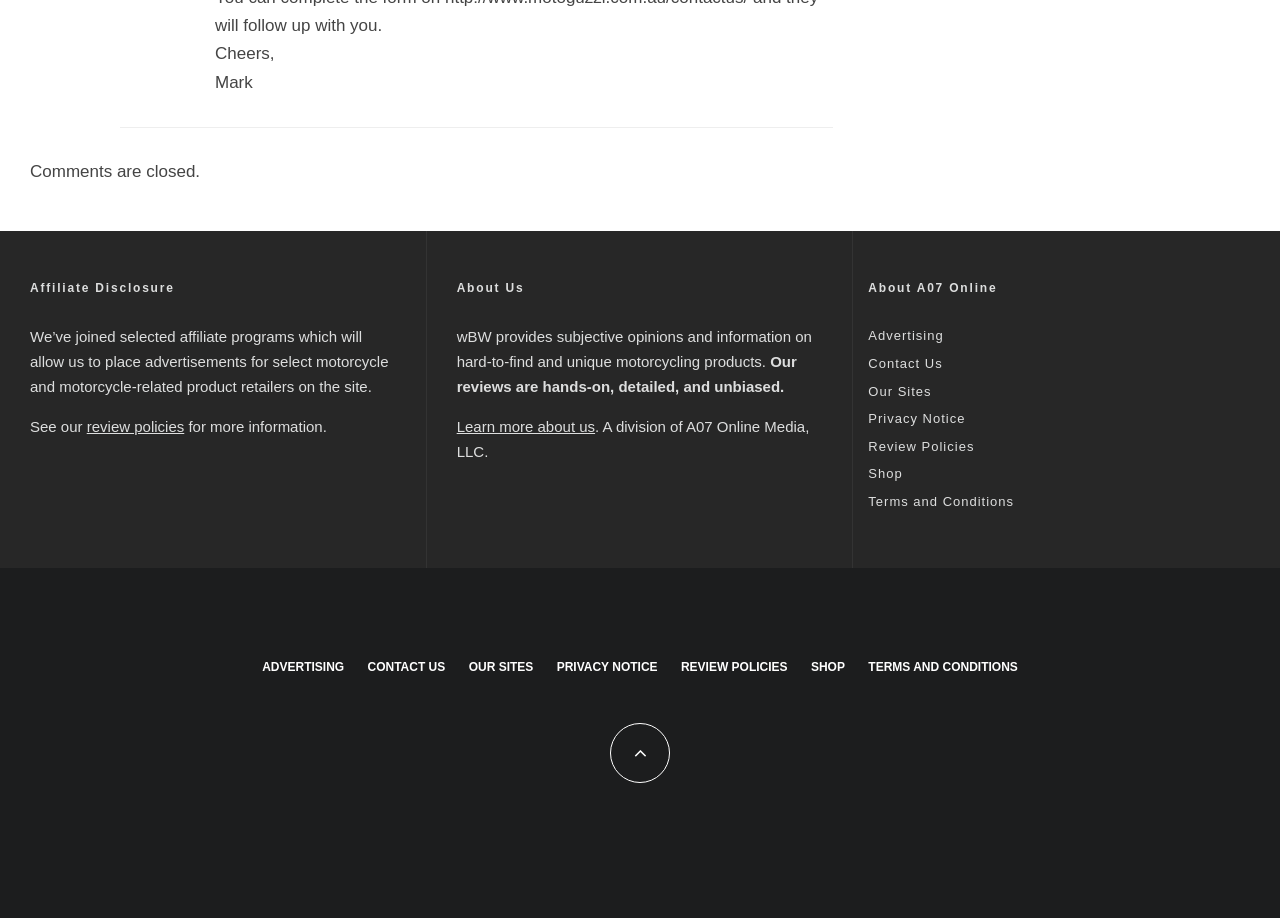Pinpoint the bounding box coordinates of the element you need to click to execute the following instruction: "Go to 'Advertising'". The bounding box should be represented by four float numbers between 0 and 1, in the format [left, top, right, bottom].

[0.678, 0.358, 0.737, 0.374]